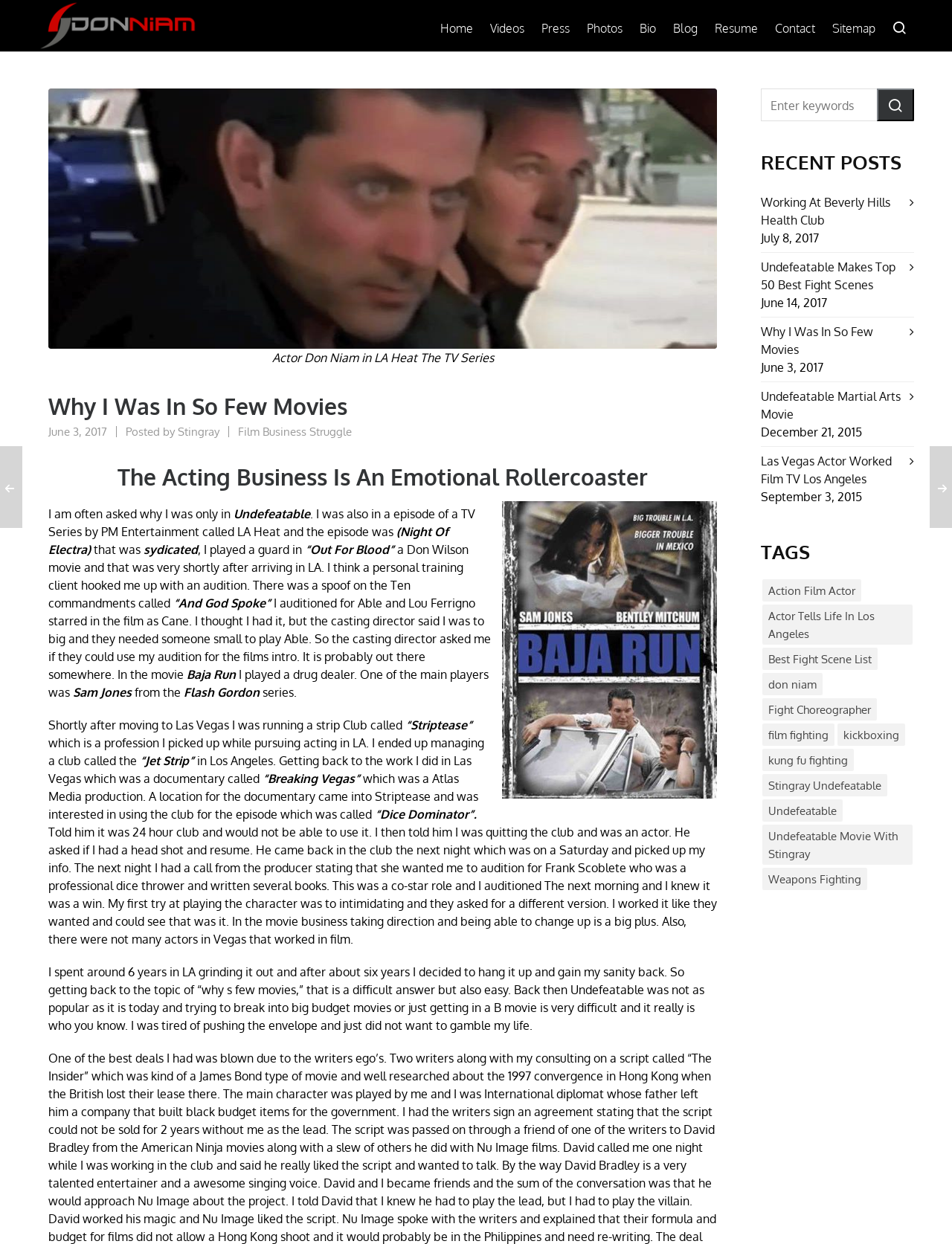Locate the bounding box of the UI element with the following description: "alt="Actor Las Vegas Fight Choreographer"".

[0.039, 0.0, 0.209, 0.041]